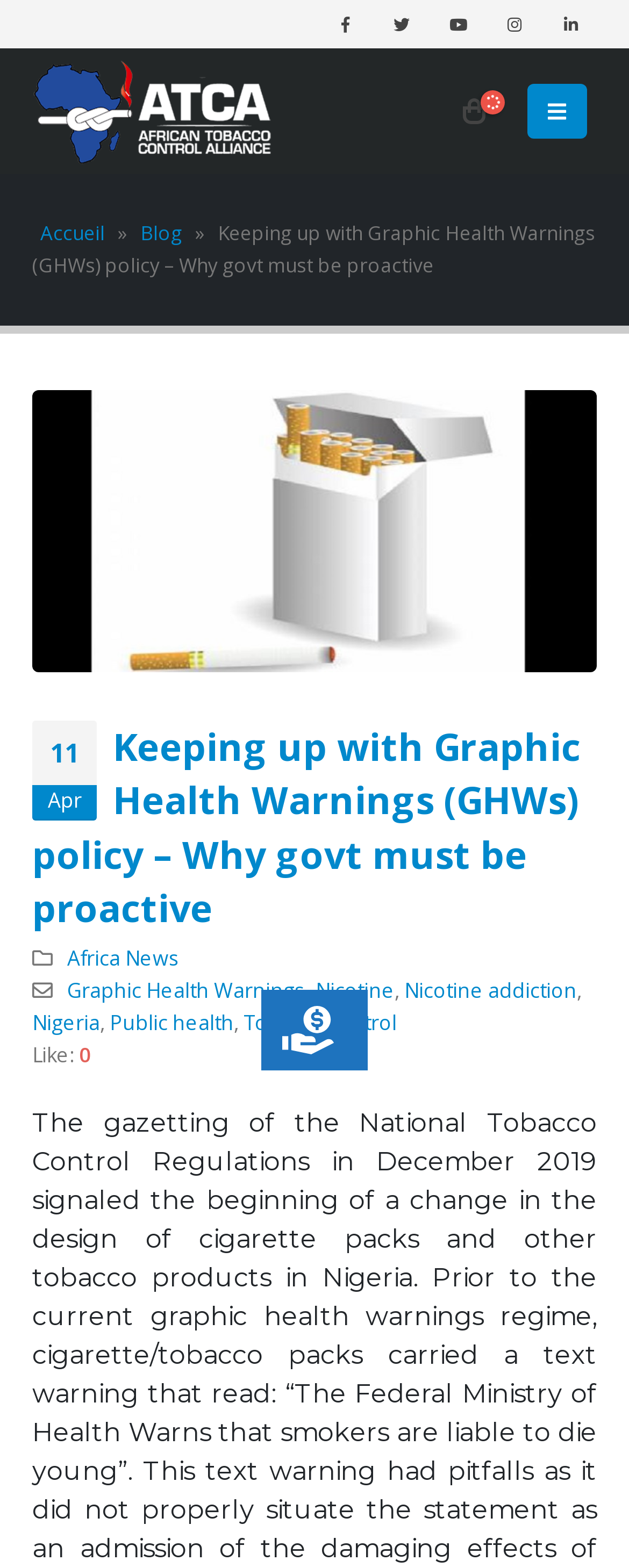Identify the bounding box coordinates of the clickable region to carry out the given instruction: "Read the blog".

[0.223, 0.14, 0.29, 0.157]